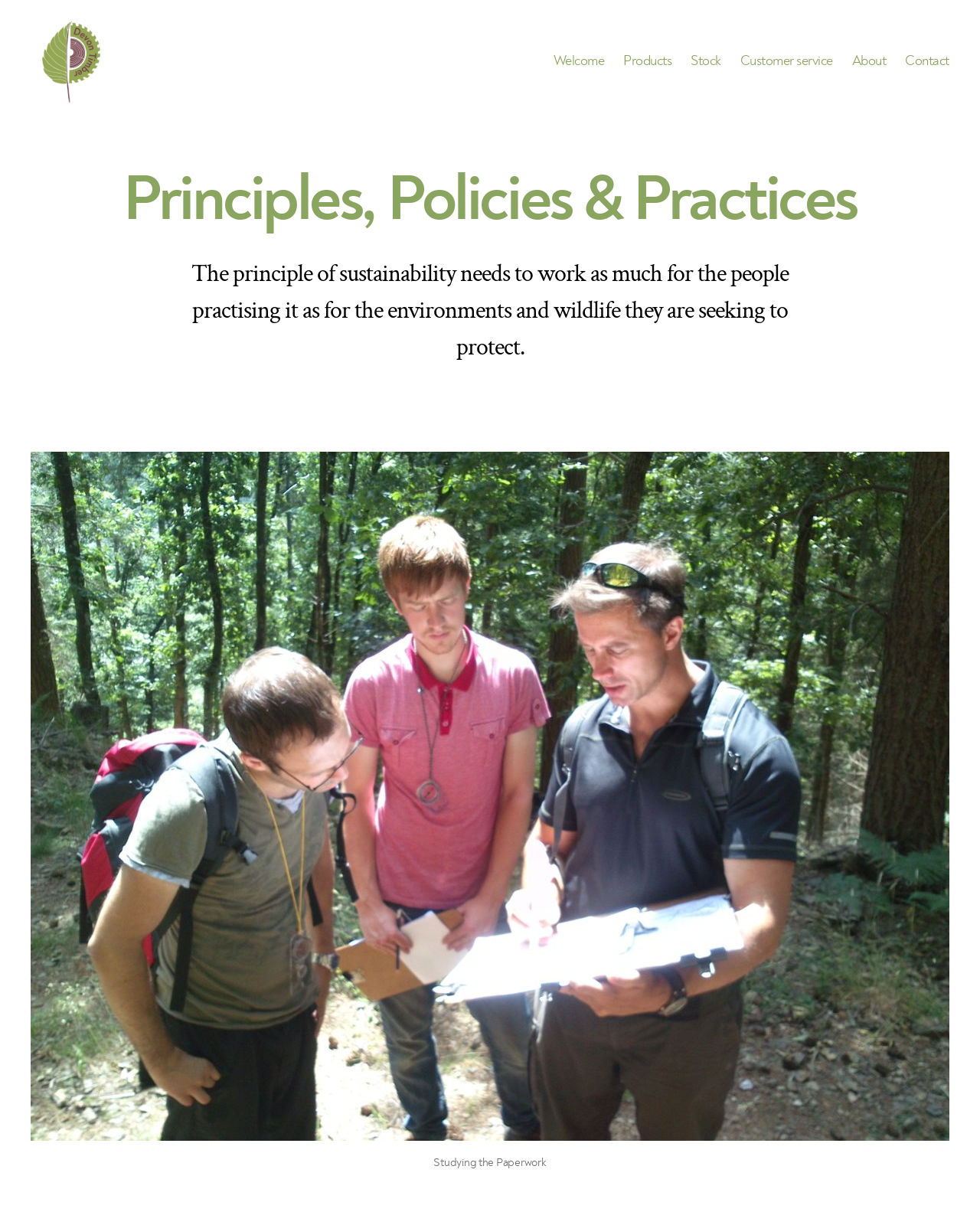Give a succinct answer to this question in a single word or phrase: 
What is the company name displayed on the top left?

Devon Timber